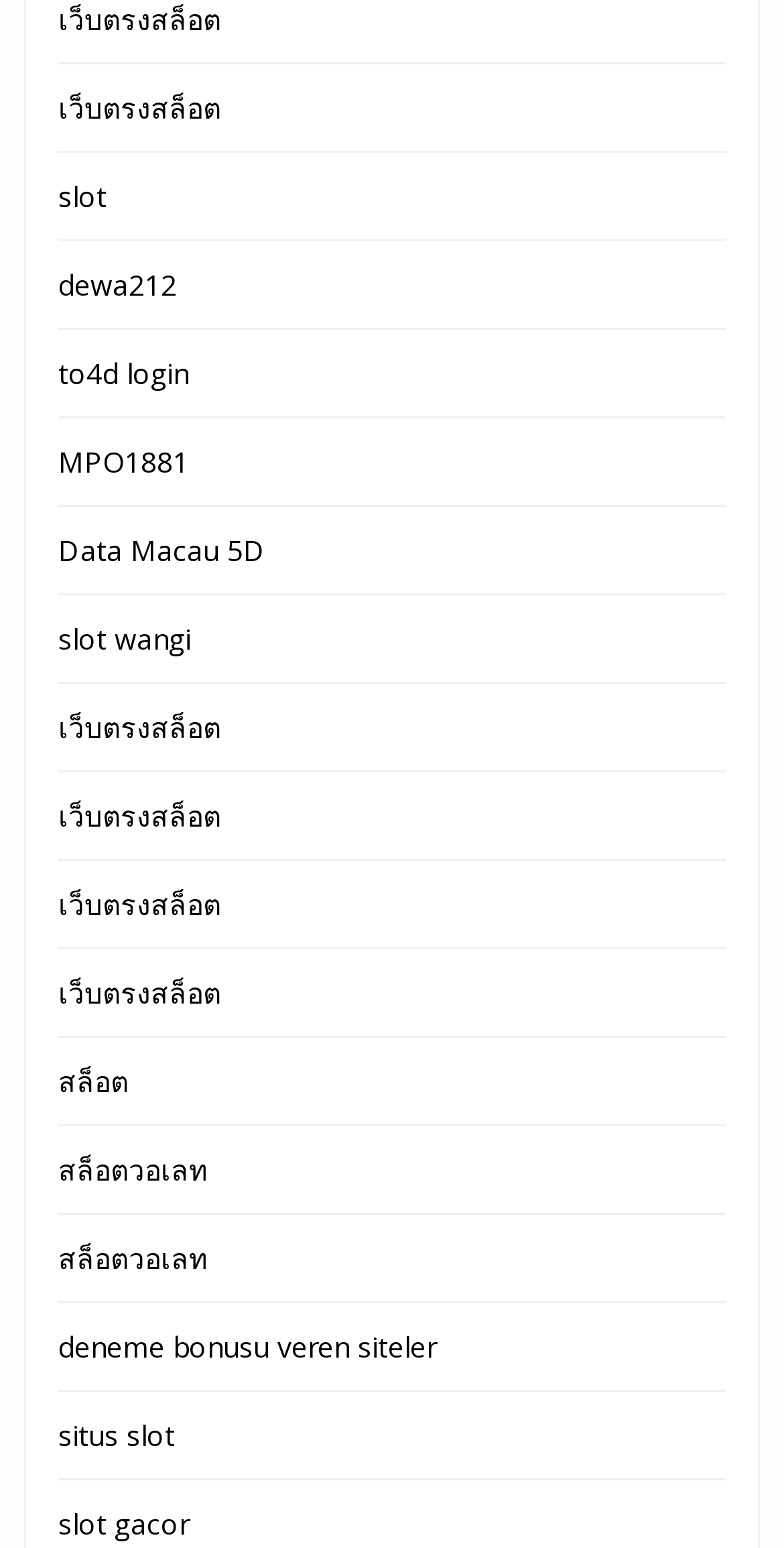Please respond in a single word or phrase: 
What is the longest link text on the webpage?

deneme bonusu veren siteler